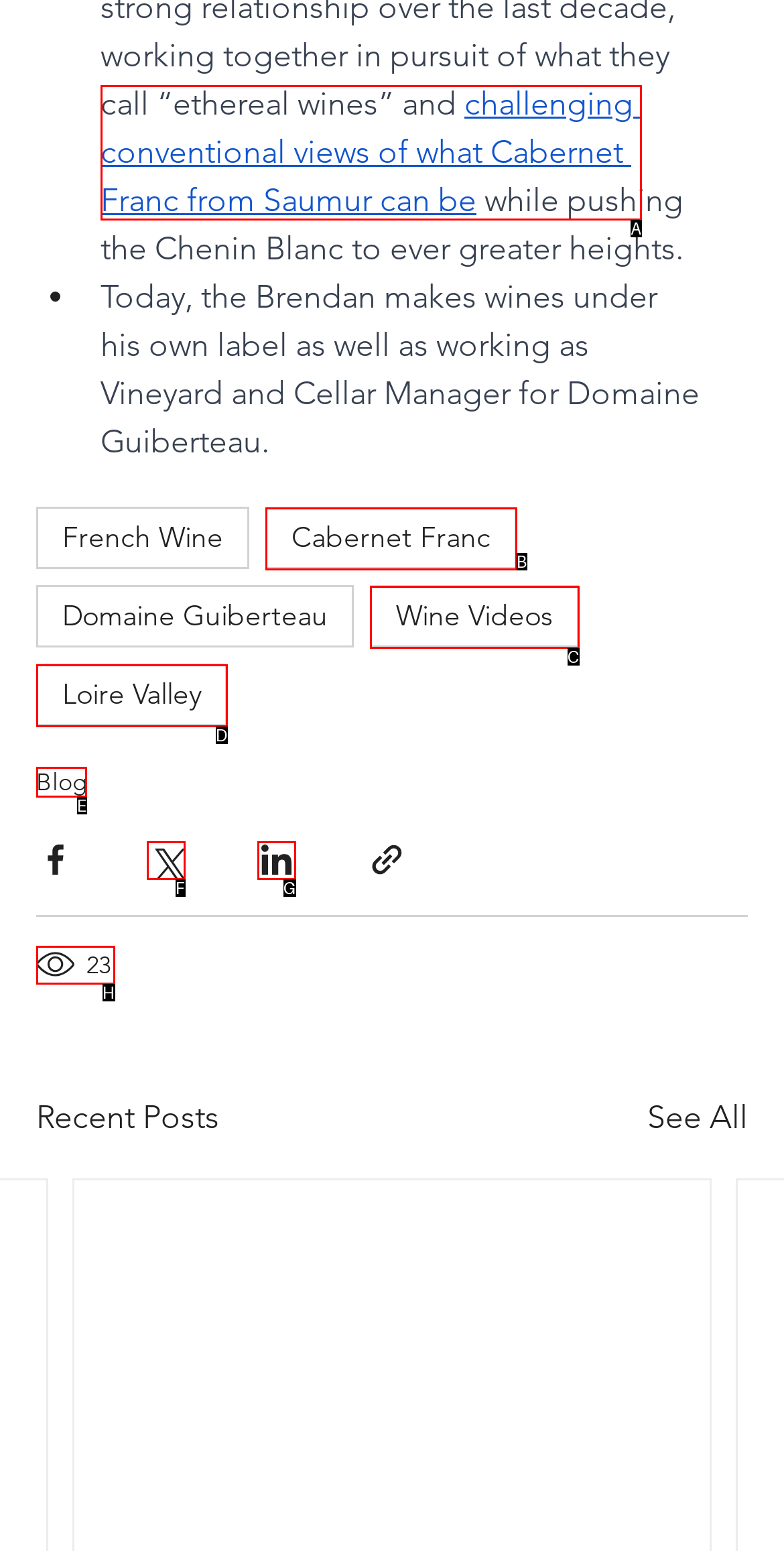What letter corresponds to the UI element described here: Dileeo Gangolli
Reply with the letter from the options provided.

None